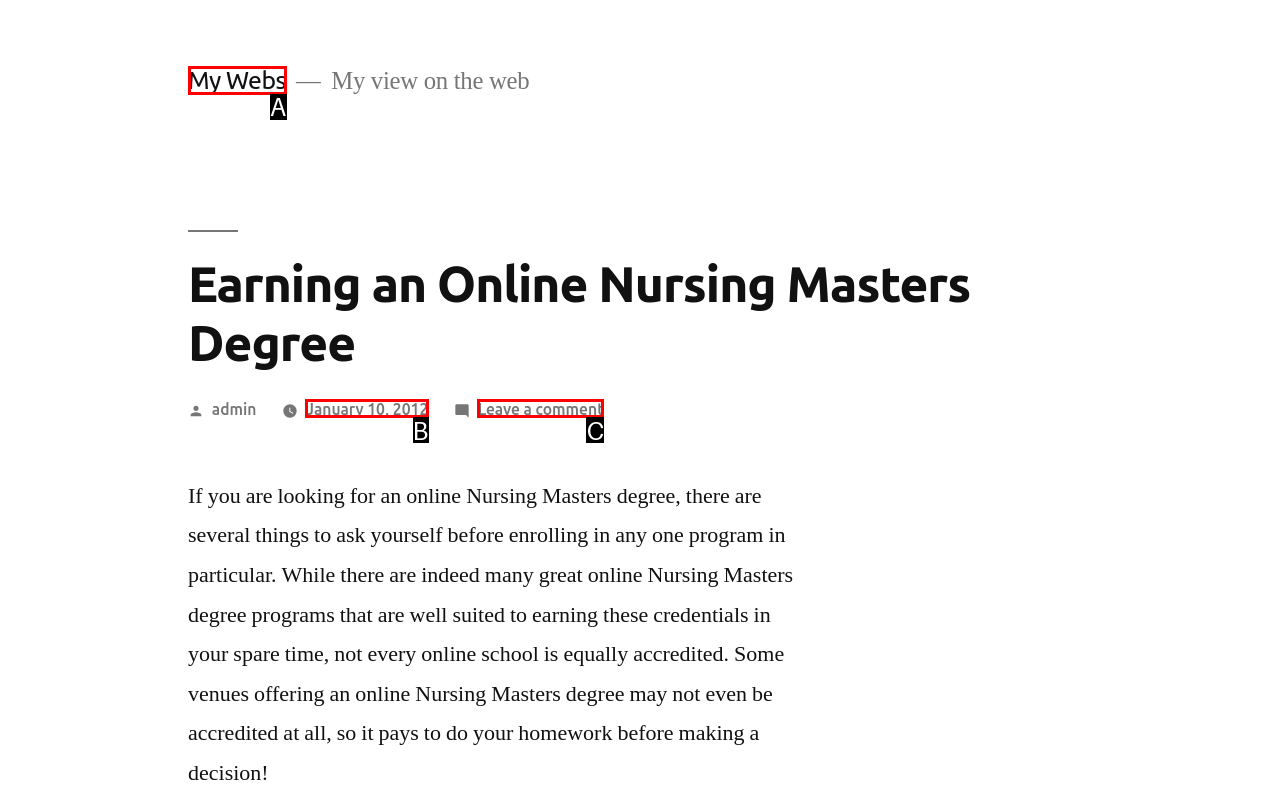Identify the option that corresponds to the given description: My Webs. Reply with the letter of the chosen option directly.

A